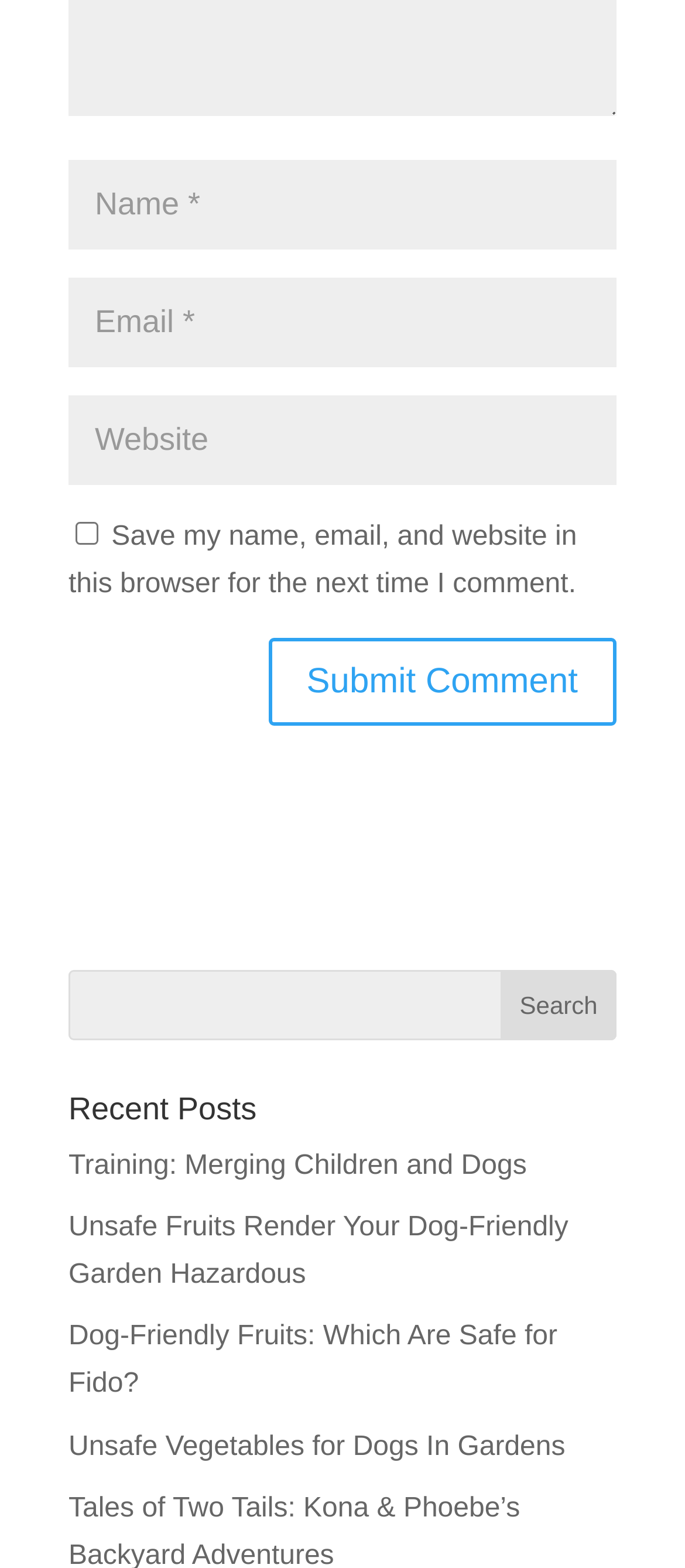Please answer the following question using a single word or phrase: 
What is the label of the checkbox?

Save my name, email, and website in this browser for the next time I comment.